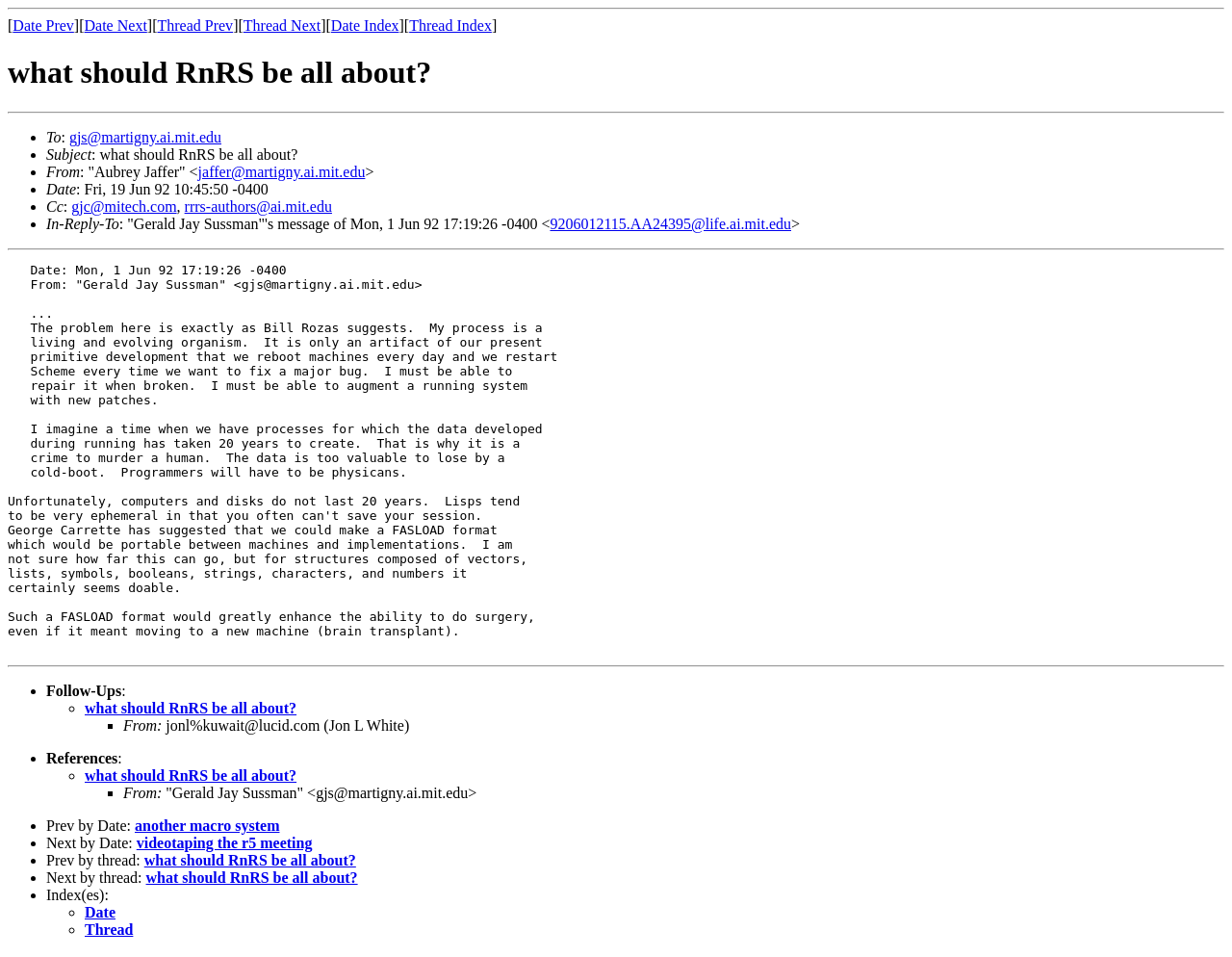Refer to the screenshot and answer the following question in detail:
What is the date of the email?

The date of the email can be found in the 'Date' section of the email, which is 'Fri, 19 Jun 92 10:45:50 -0400'.